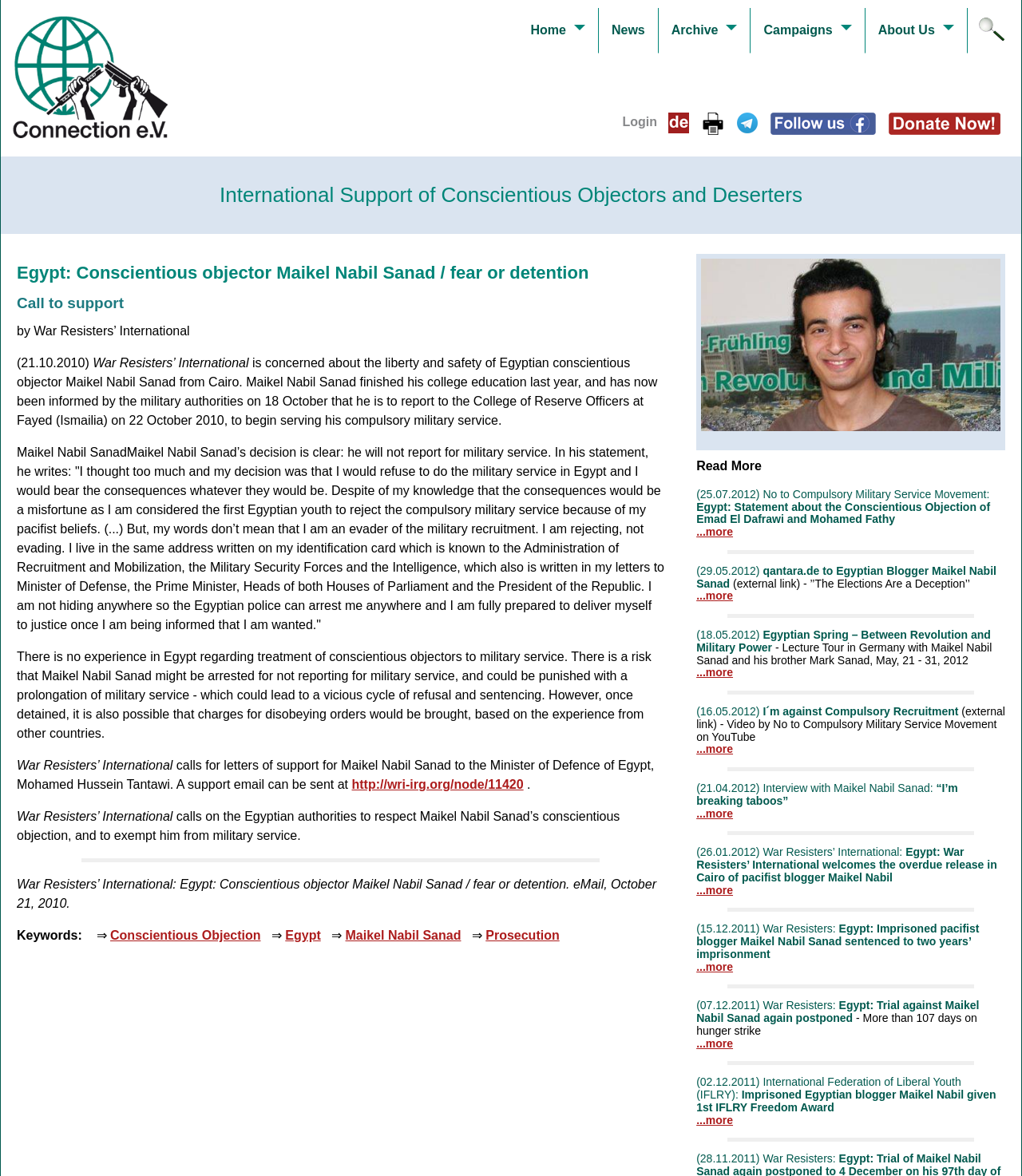Respond to the question below with a single word or phrase:
What is the language of the telegram channel mentioned in the webpage?

Russian